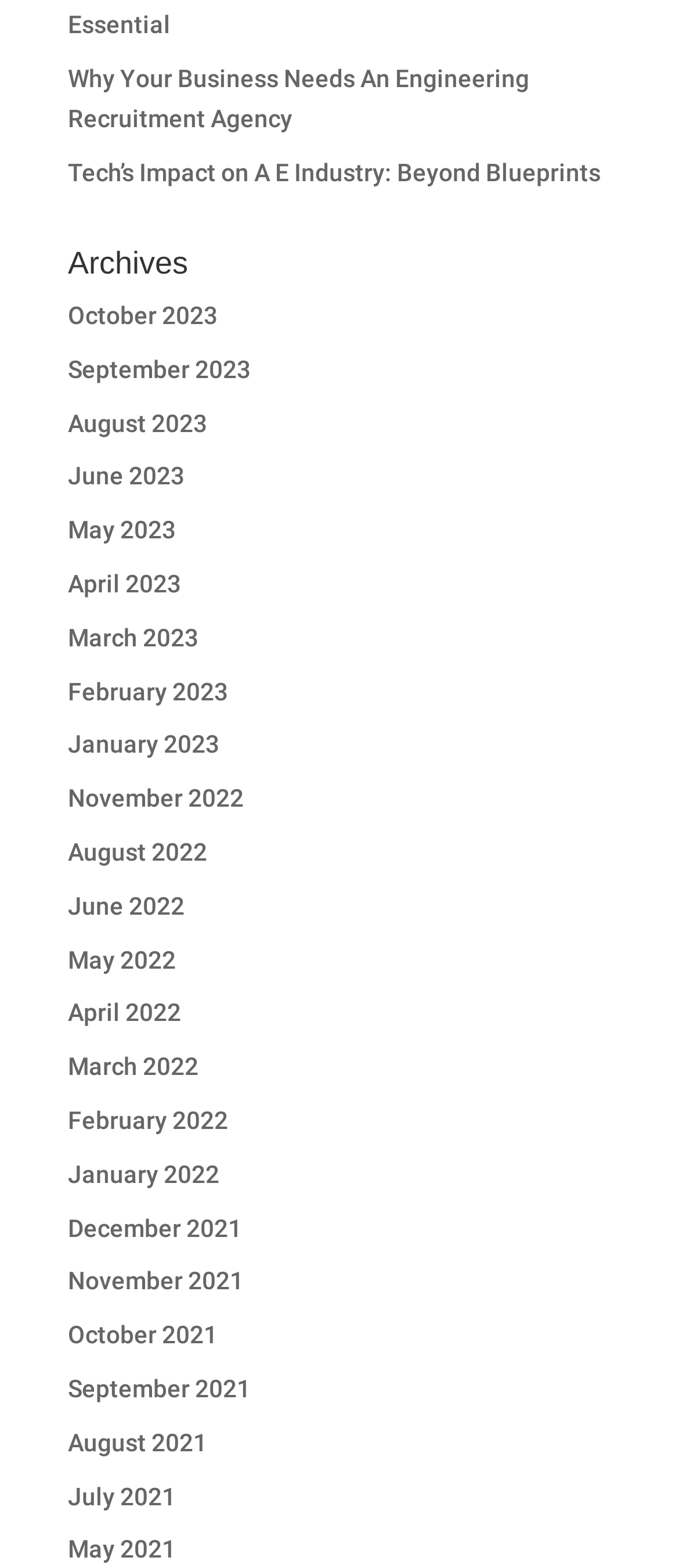What is the vertical position of the 'Archives' heading relative to the first link?
Please utilize the information in the image to give a detailed response to the question.

I compared the y1 and y2 coordinates of the 'Archives' heading element and the first link element, and found that the 'Archives' heading has a larger y1 value, indicating it is below the first link.